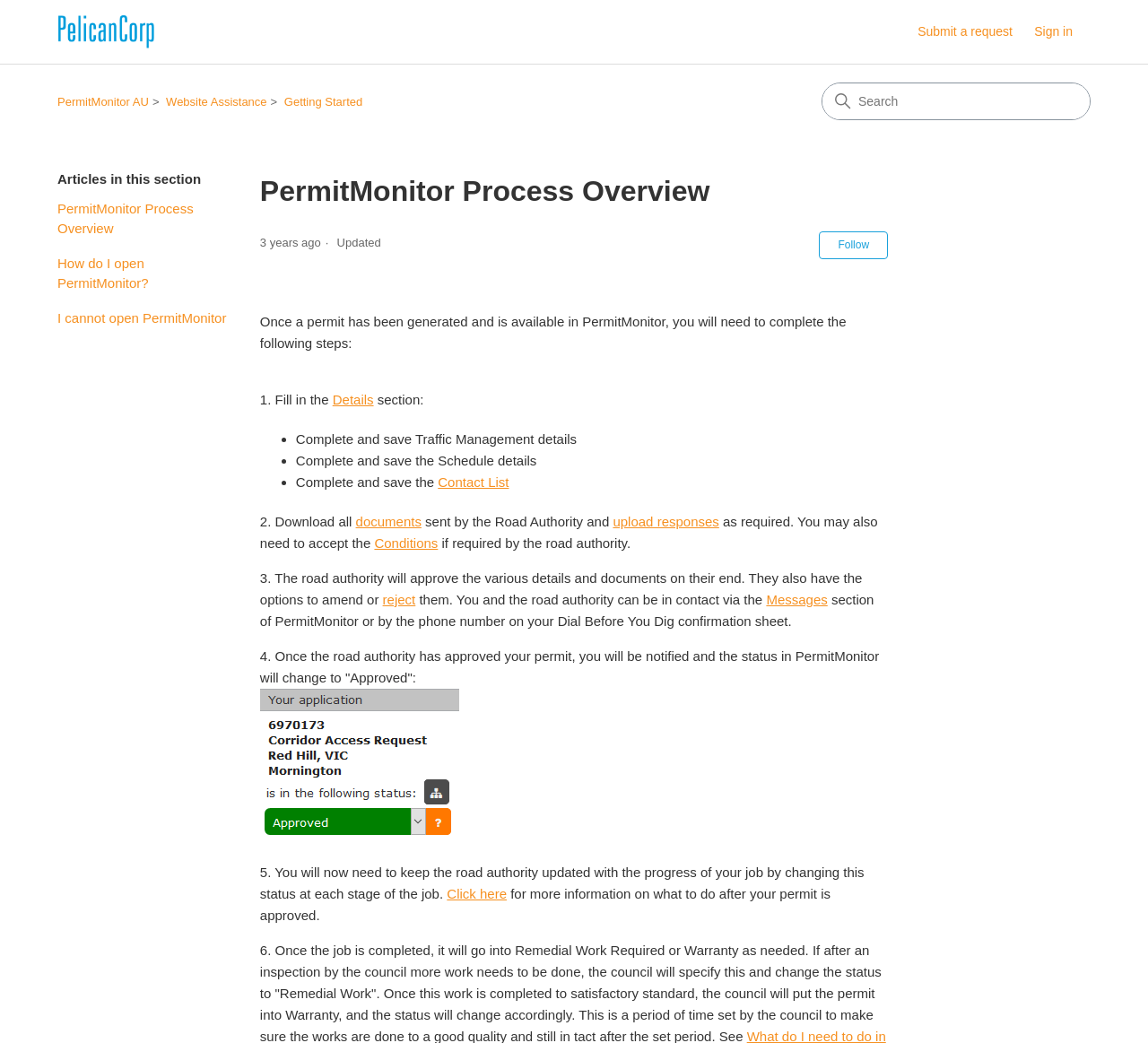How many steps are involved in the PermitMonitor process?
Using the image as a reference, answer the question with a short word or phrase.

5